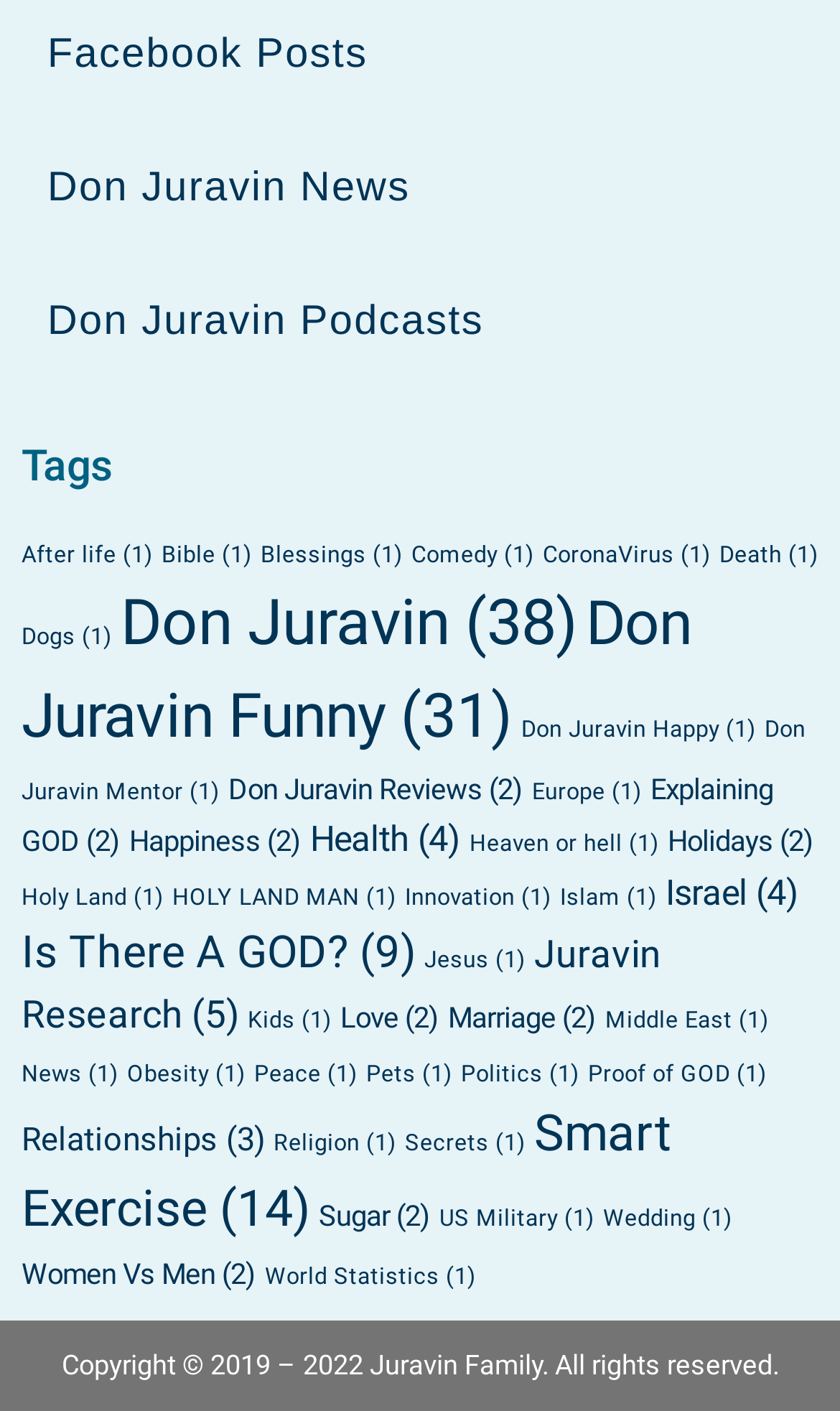Identify the bounding box coordinates for the UI element that matches this description: "Don Juravin Funny (31)".

[0.026, 0.416, 0.823, 0.532]